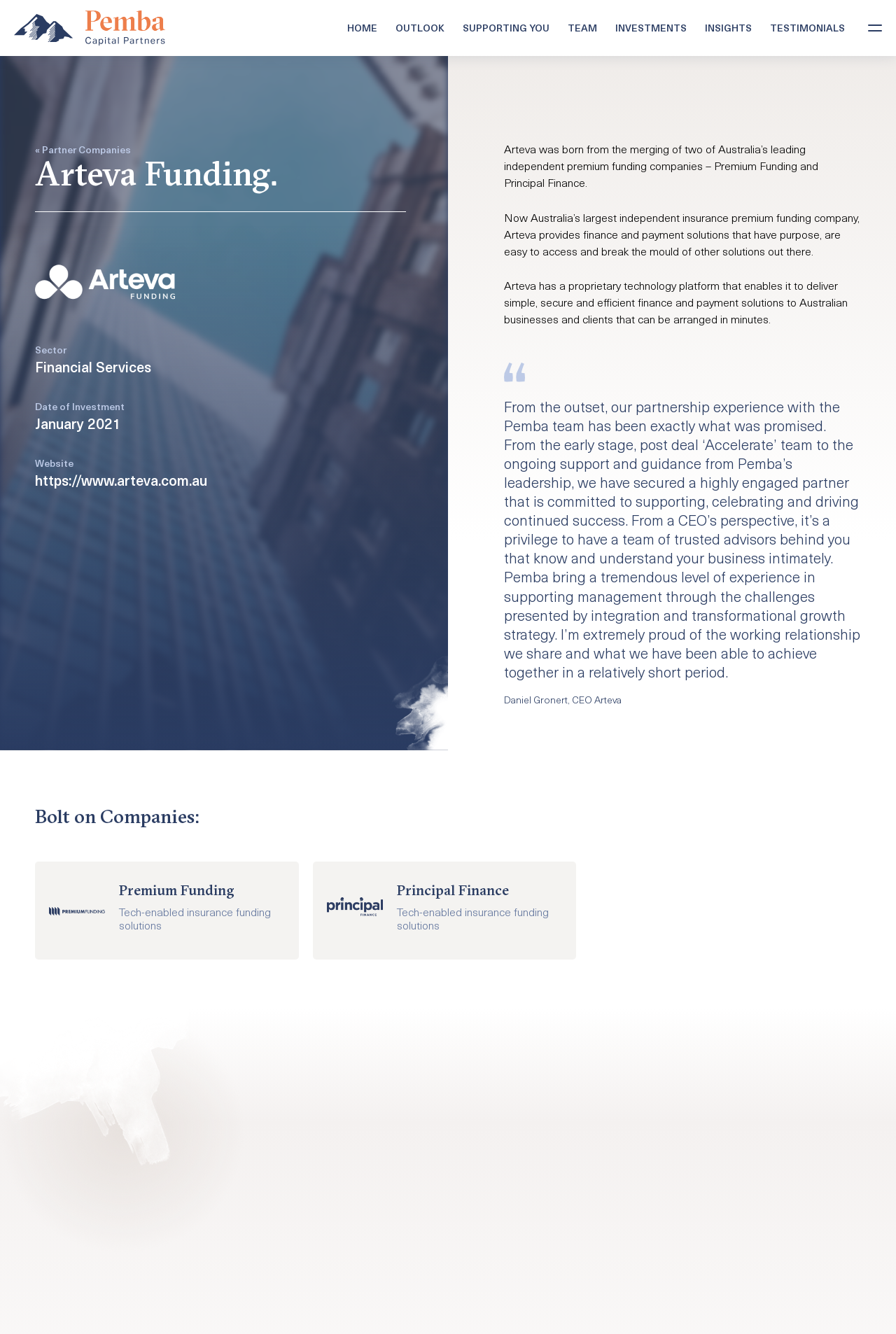Locate the bounding box coordinates of the clickable part needed for the task: "Go to OUTLOOK".

[0.432, 0.011, 0.505, 0.031]